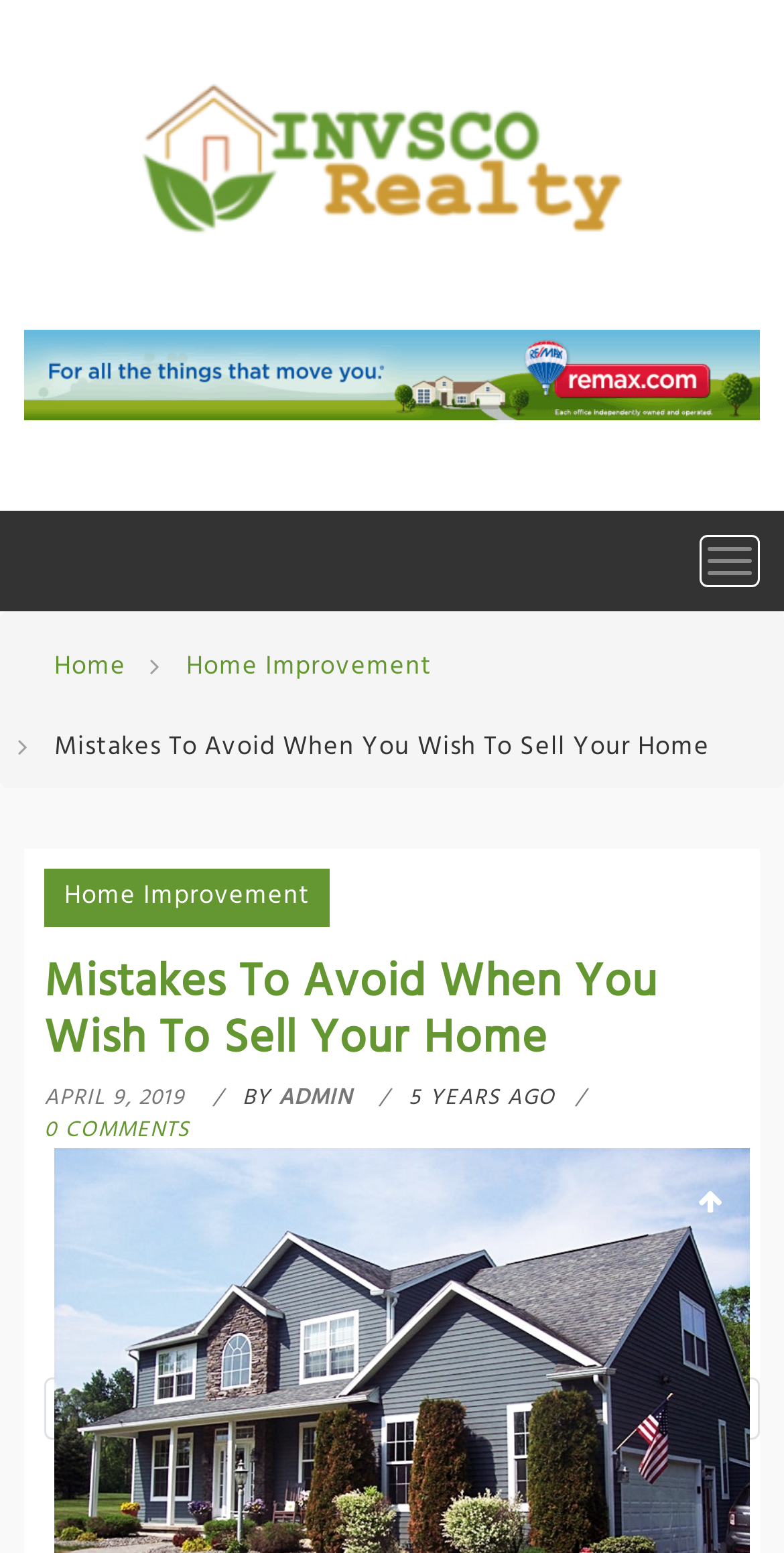Please find the bounding box coordinates (top-left x, top-left y, bottom-right x, bottom-right y) in the screenshot for the UI element described as follows: 0 comments

[0.056, 0.716, 0.242, 0.739]